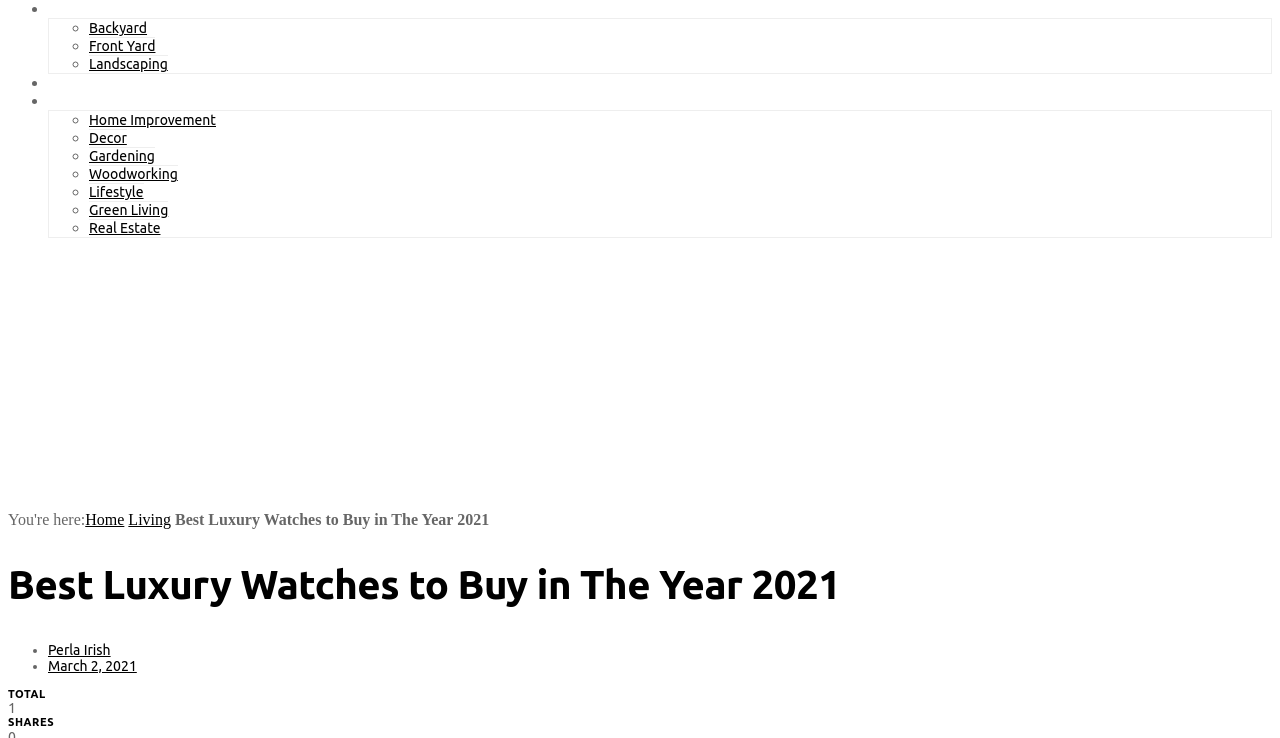What is the previous article about?
Look at the image and respond to the question as thoroughly as possible.

The 'PREVIOUS ARTICLE' link is present, but the content of the previous article is not specified on the current webpage.